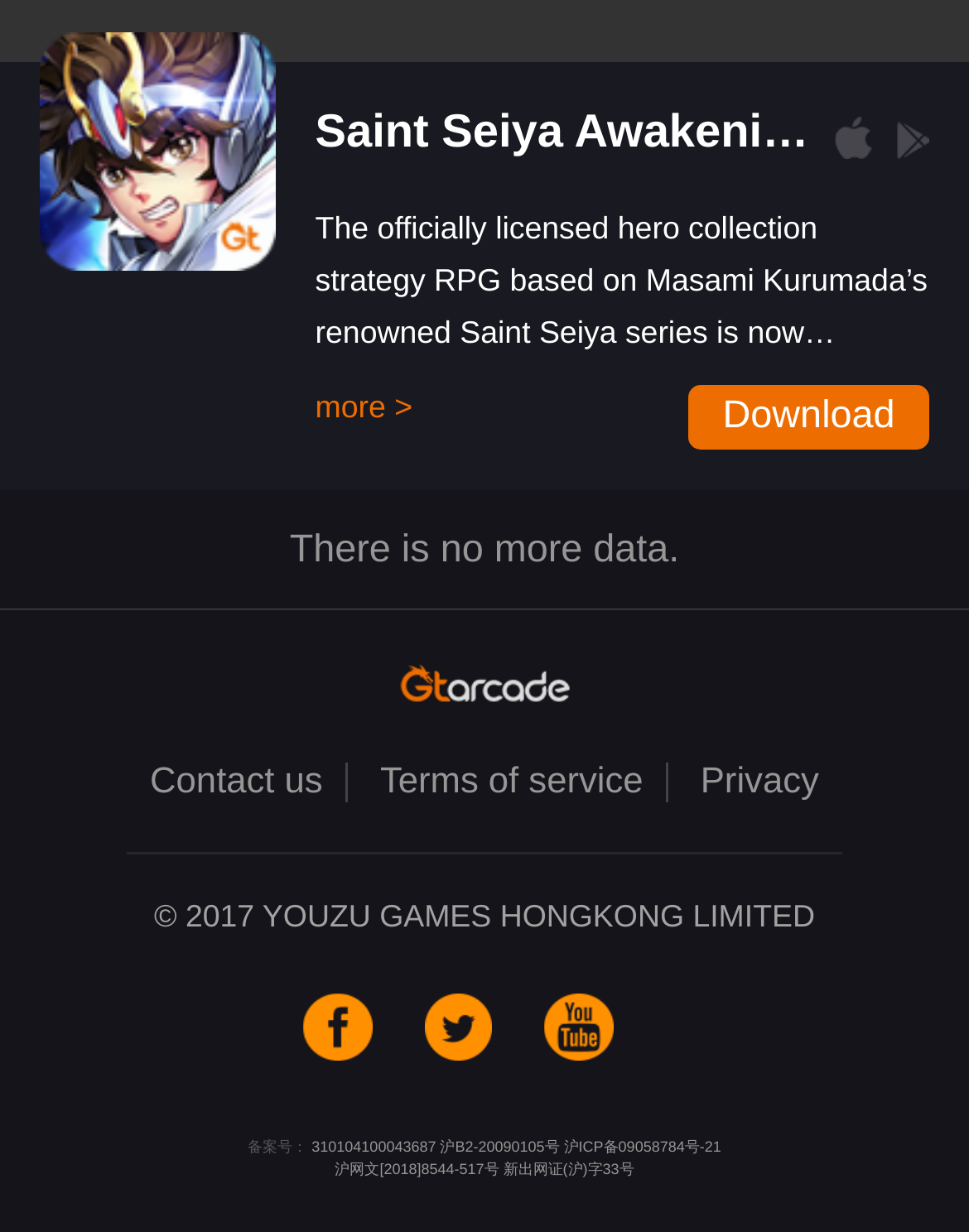Find the bounding box coordinates of the clickable area that will achieve the following instruction: "Contact us".

[0.131, 0.619, 0.36, 0.651]